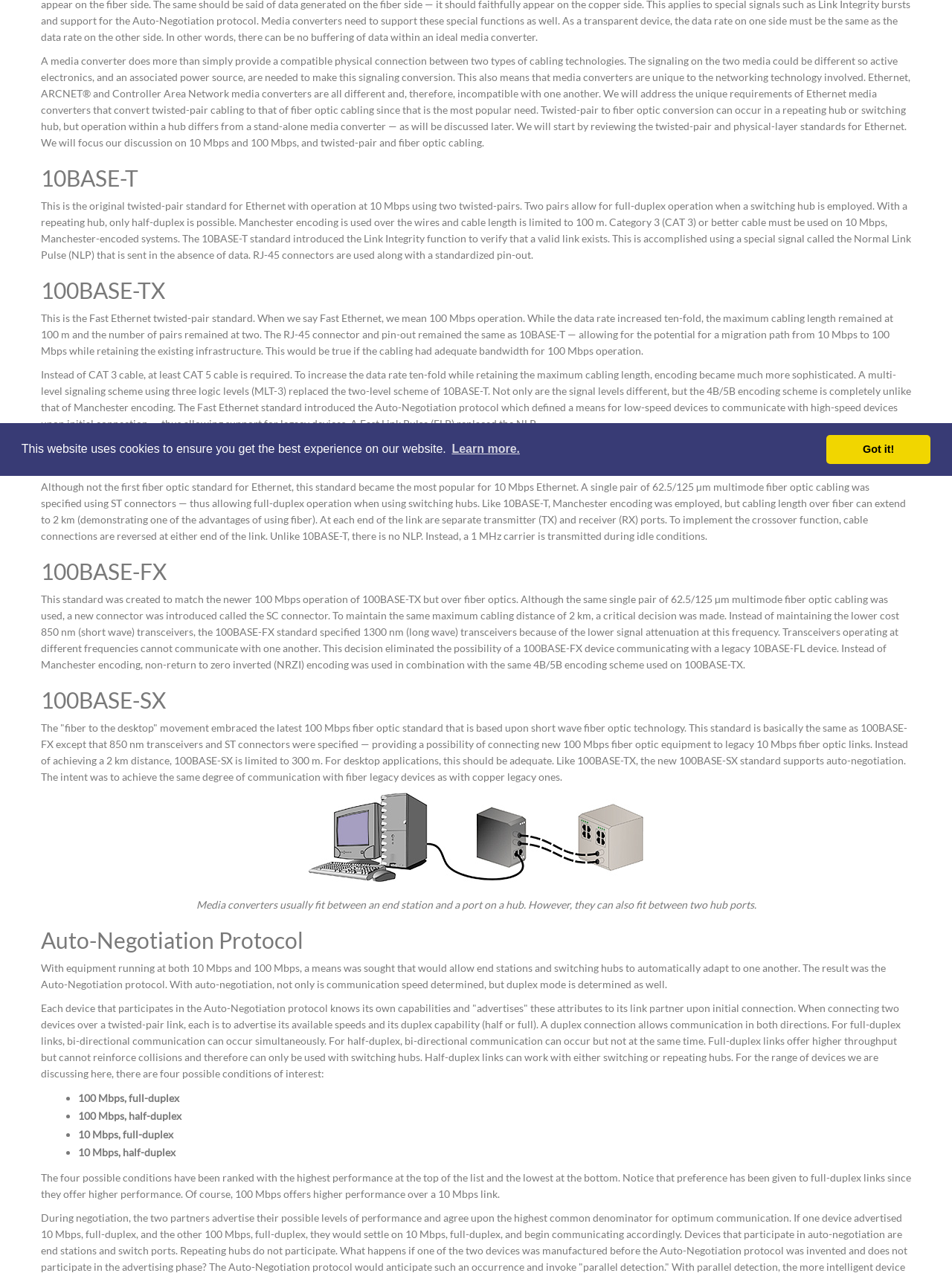Based on the element description Learn more., identify the bounding box of the UI element in the given webpage screenshot. The coordinates should be in the format (top-left x, top-left y, bottom-right x, bottom-right y) and must be between 0 and 1.

[0.472, 0.344, 0.549, 0.362]